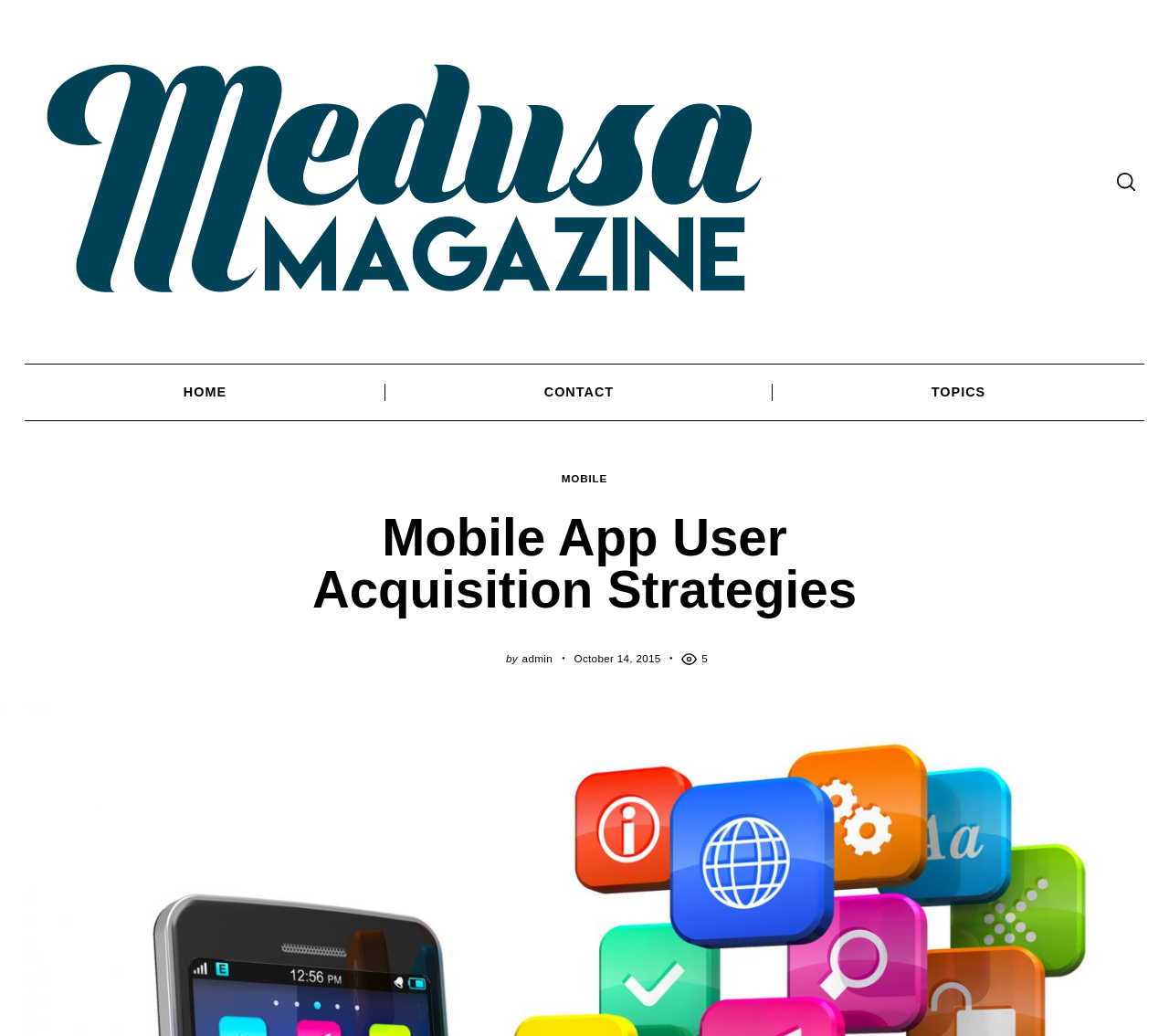Provide your answer to the question using just one word or phrase: What is the topic category below 'Business'?

Economy